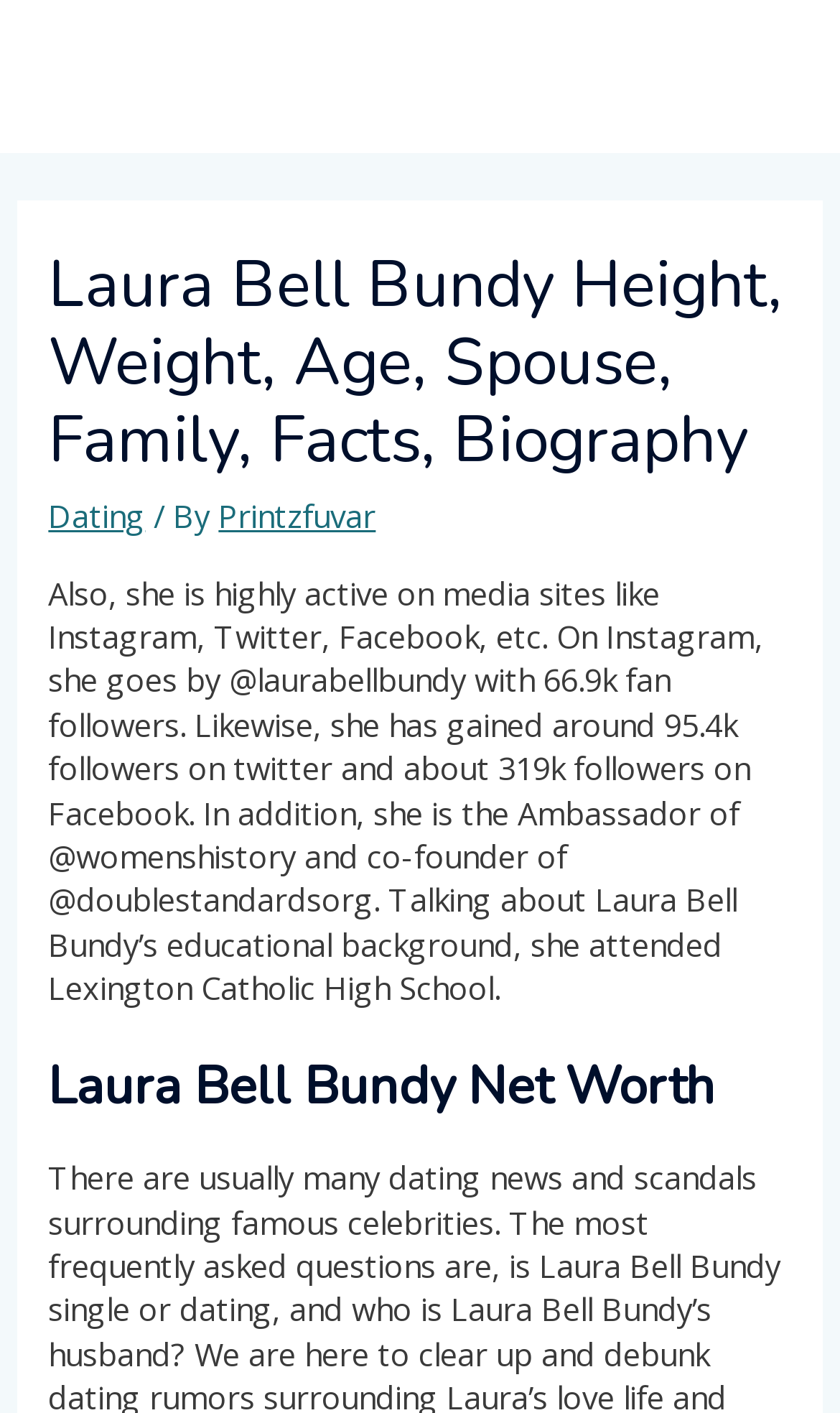Please provide a comprehensive response to the question below by analyzing the image: 
What high school did Laura Bell Bundy attend?

The webpage mentions that Laura Bell Bundy attended Lexington Catholic High School, which is part of her educational background.